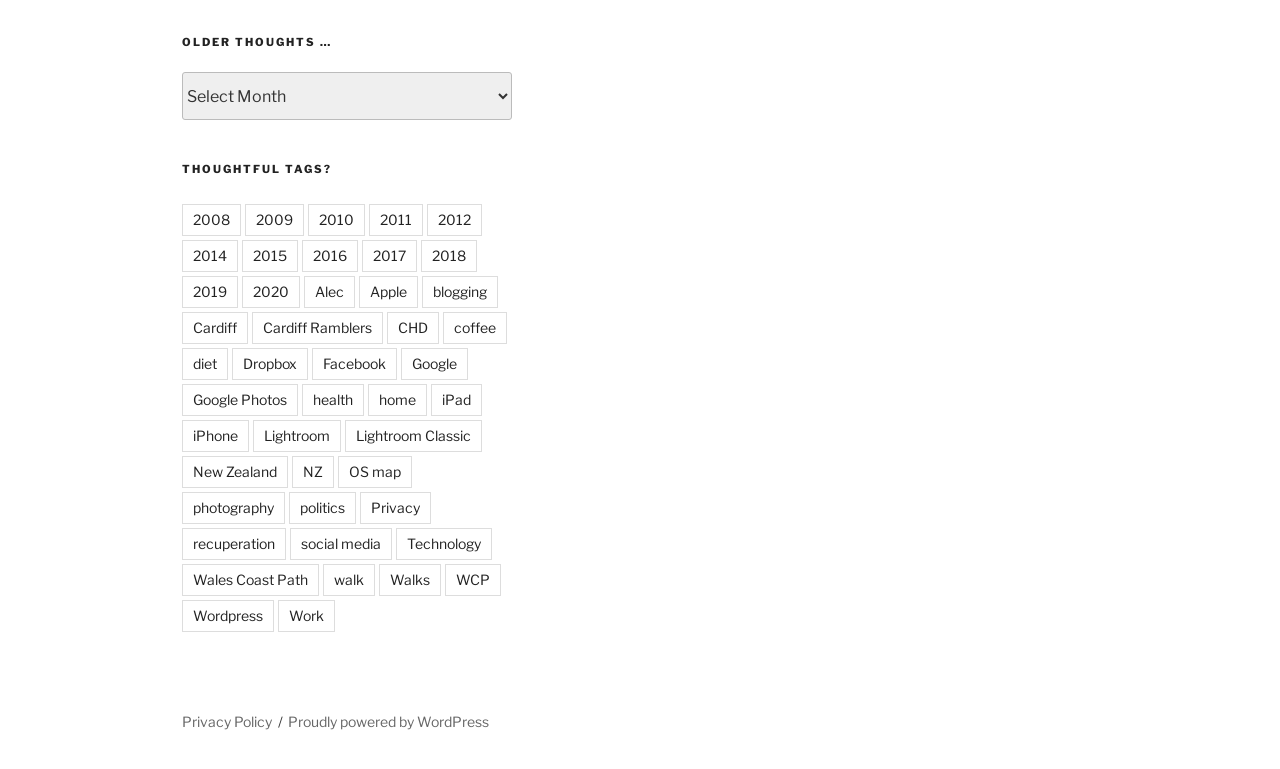What is the earliest year listed?
Respond to the question with a single word or phrase according to the image.

2008